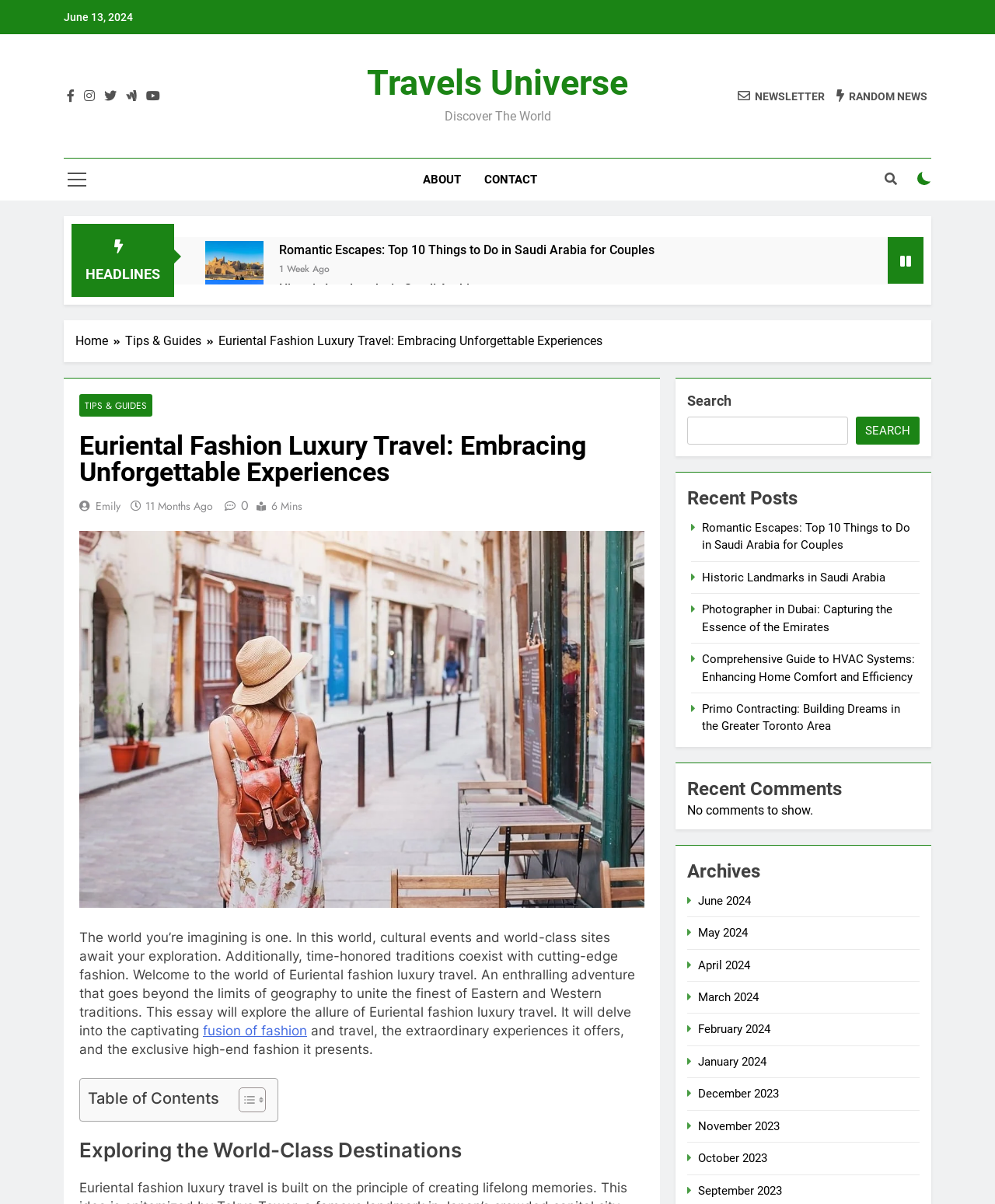Find the bounding box coordinates of the element to click in order to complete the given instruction: "Click the CONTACT link."

[0.475, 0.132, 0.551, 0.167]